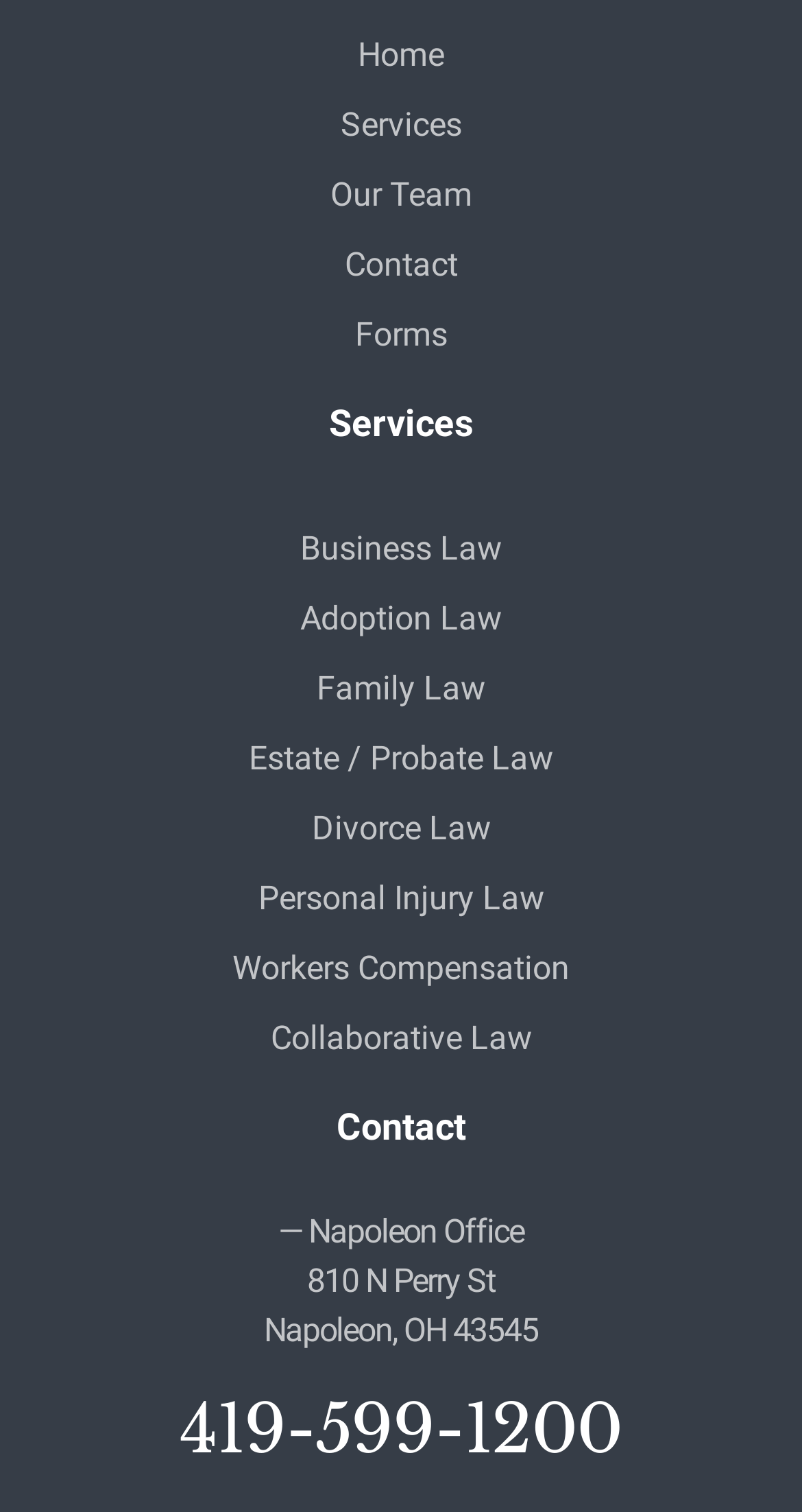Can you show the bounding box coordinates of the region to click on to complete the task described in the instruction: "Call 07592 623059"?

None